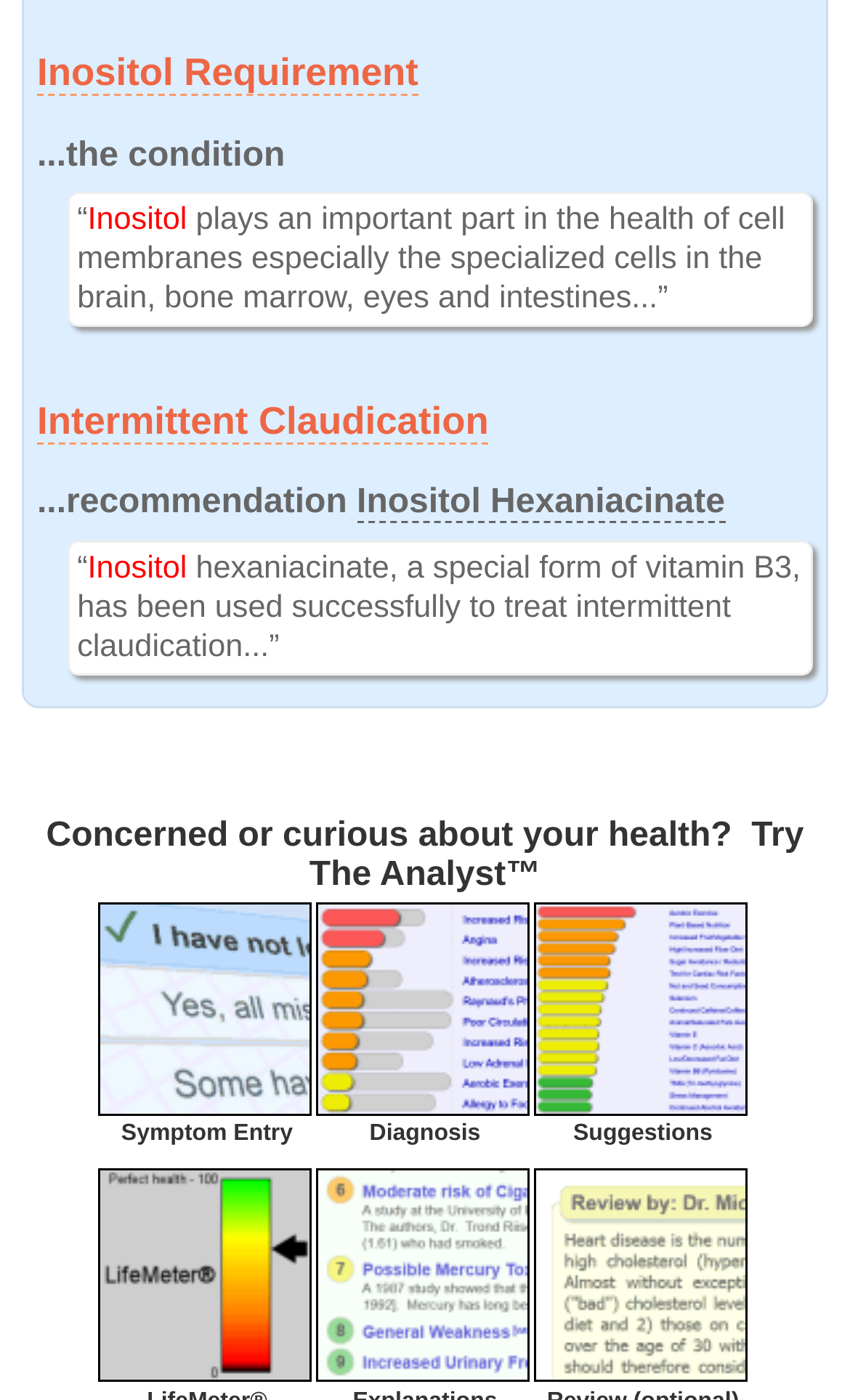Provide your answer in one word or a succinct phrase for the question: 
What is the name of the tool mentioned in the webpage?

The Analyst